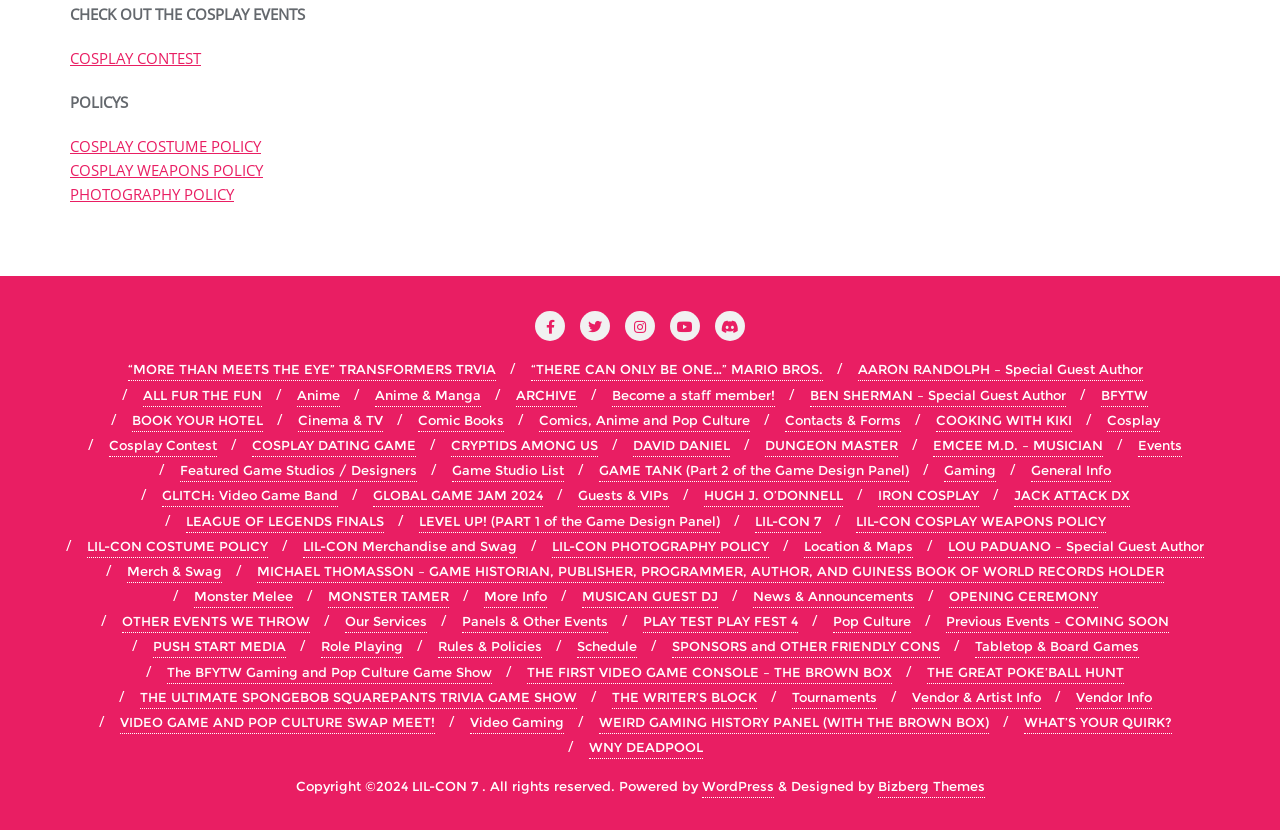Identify the bounding box of the UI element that matches this description: "COSPLAY DATING GAME".

[0.197, 0.523, 0.325, 0.551]